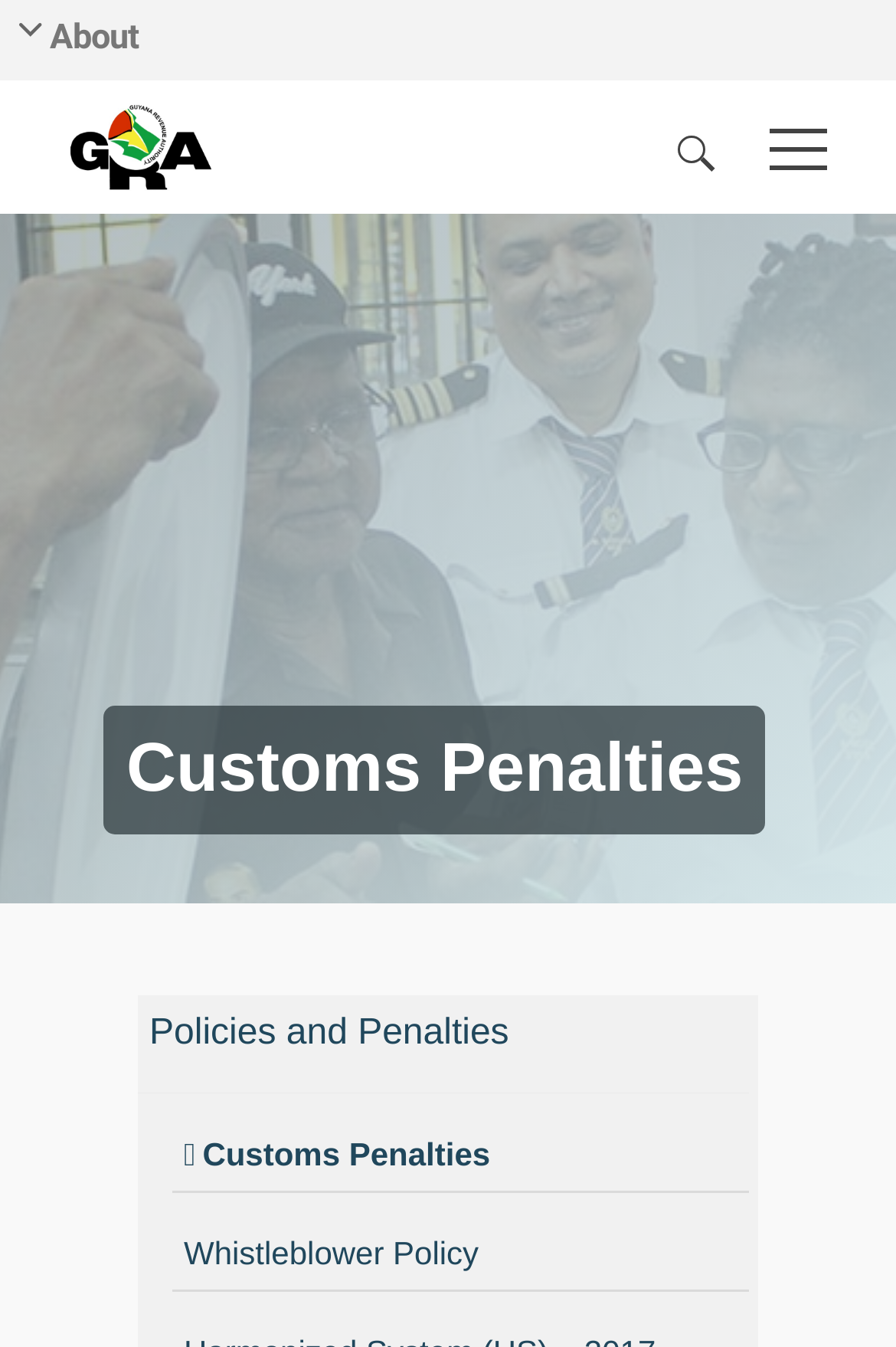Offer a thorough description of the webpage.

The webpage is about Customs Penalties, specifically related to the Guyana Revenue Authority. At the top-left corner, there is a logo of the Guyana Revenue Authority, which is an image with a link to the authority's main page. 

Below the logo, there is a search bar that spans the entire width of the page, with a search box and a search button located at the right end. The search button is labeled as "Search".

The main content of the page is divided into two sections. On the left side, there is a menu with a link labeled "Left Menu Button" at the top, followed by a static text "About". 

On the right side, there is a table with a heading "Customs Penalties" located at the top. Below the heading, there are three links: "Policies and Penalties", "Customs Penalties" with an icon, and "Whistleblower Policy". These links are arranged vertically, with the "Policies and Penalties" link at the top and the "Whistleblower Policy" link at the bottom.